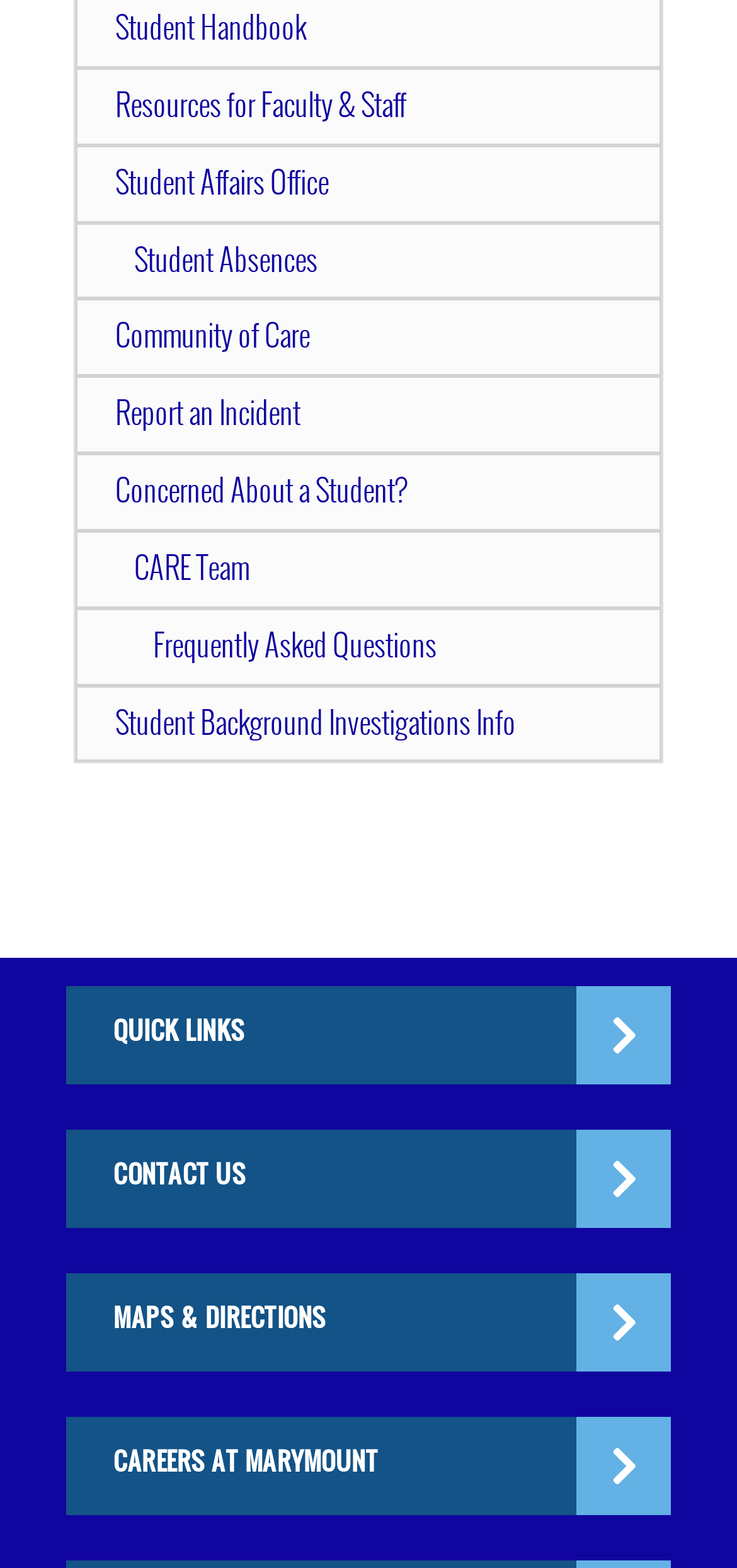Bounding box coordinates are specified in the format (top-left x, top-left y, bottom-right x, bottom-right y). All values are floating point numbers bounded between 0 and 1. Please provide the bounding box coordinate of the region this sentence describes: Student Absences

[0.103, 0.142, 0.897, 0.191]